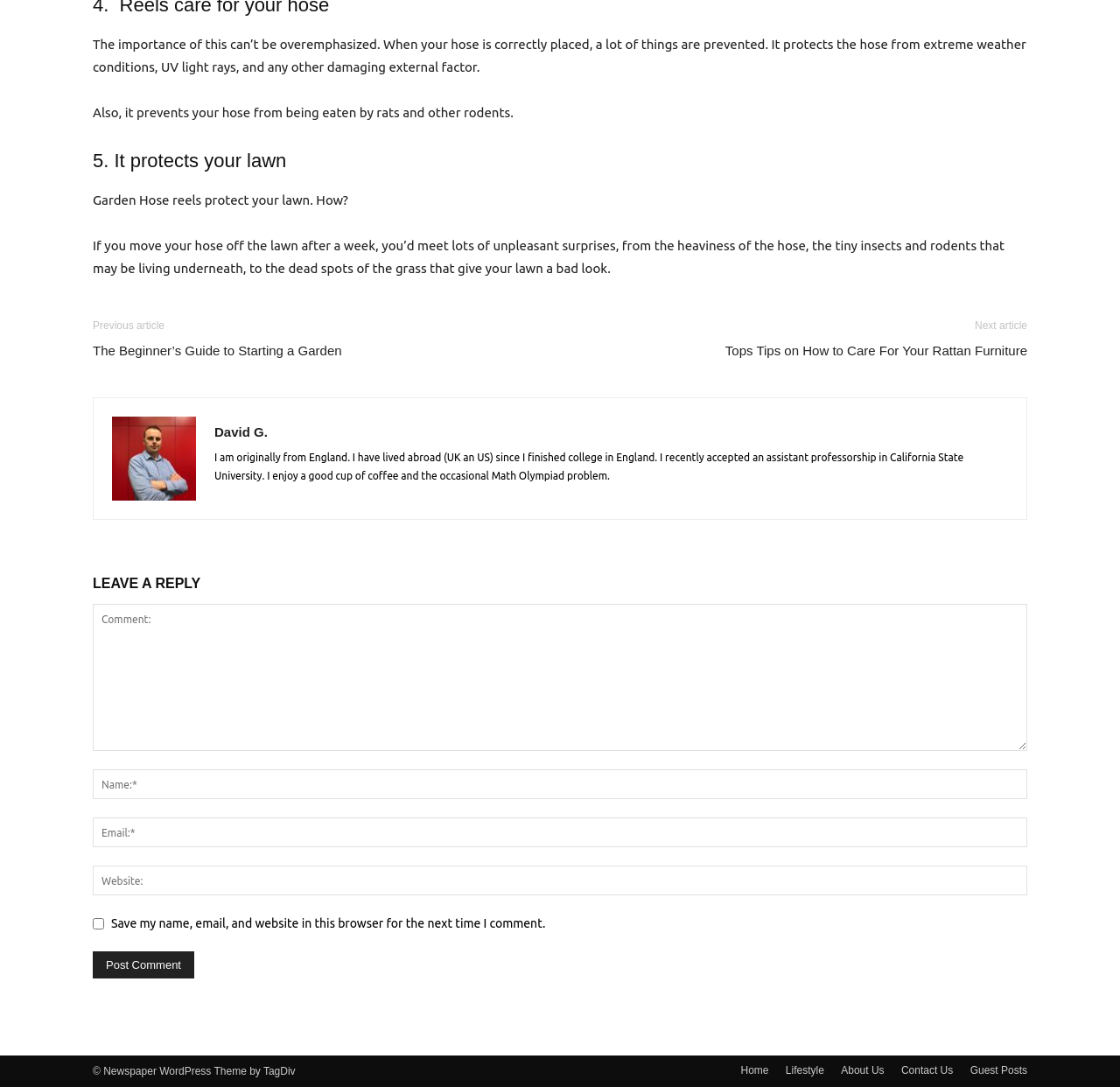Respond to the question below with a concise word or phrase:
What is the purpose of a garden hose reel?

Protects hose and lawn